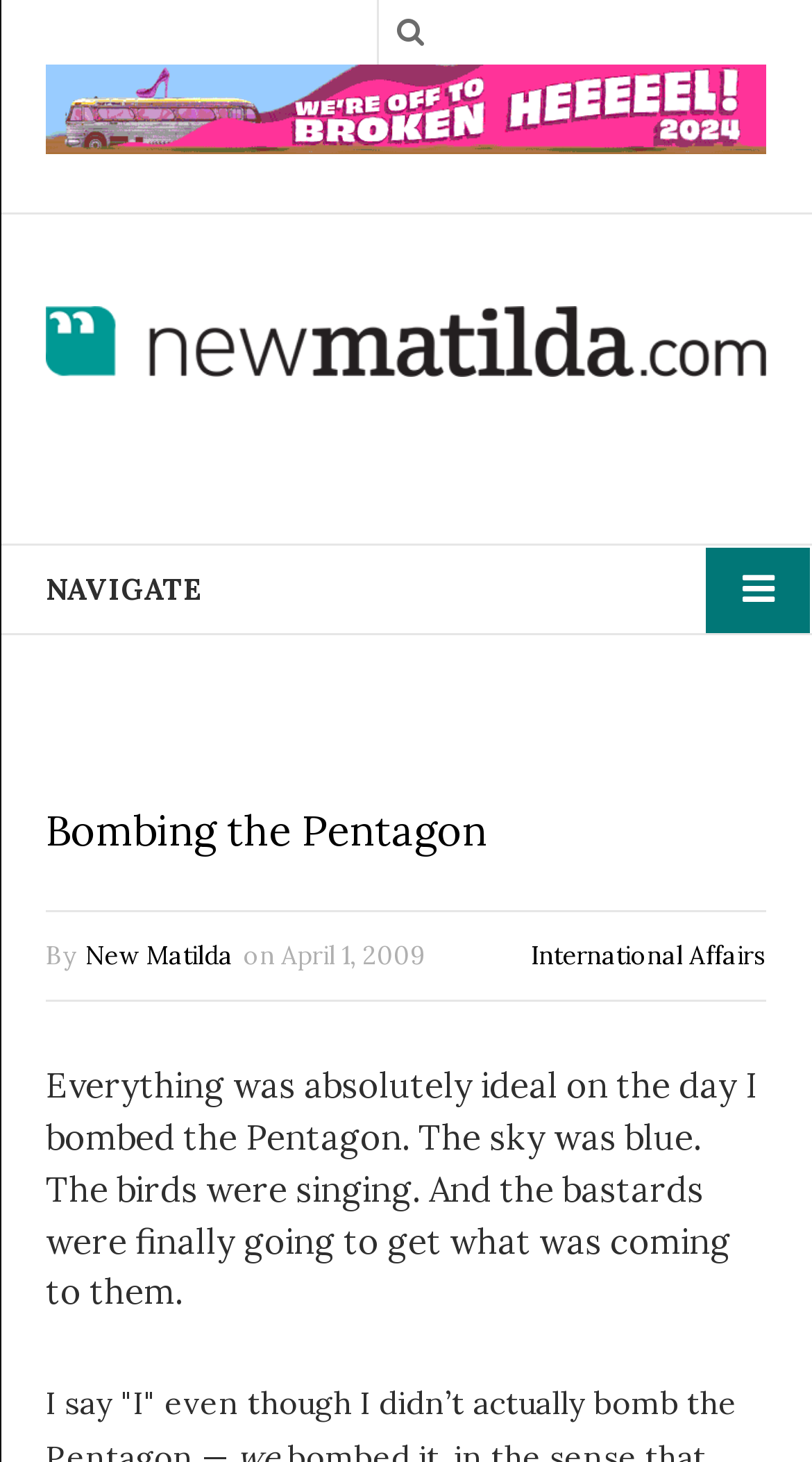Offer an extensive depiction of the webpage and its key elements.

The webpage is about an article titled "Bombing the Pentagon" on the New Matilda website. At the top left corner, there is a search icon with a magnifying glass symbol. Next to it, there is a figure with a link, which takes up most of the top section of the page. Below the figure, the New Matilda logo is displayed, accompanied by a link to the website.

On the top right corner, there is a navigation link with an arrow symbol. Below it, the title "Bombing the Pentagon" is prominently displayed in a large font size. The author of the article, New Matilda, is credited below the title, along with the date of publication, April 1, 2009. The article is categorized under "International Affairs".

The main content of the article starts below the title, with a paragraph of text that describes the ideal conditions on the day the author bombed the Pentagon. The text is quite vivid, describing the blue sky and birds singing, and expresses a sense of satisfaction that the "bastards" were finally getting what was coming to them.